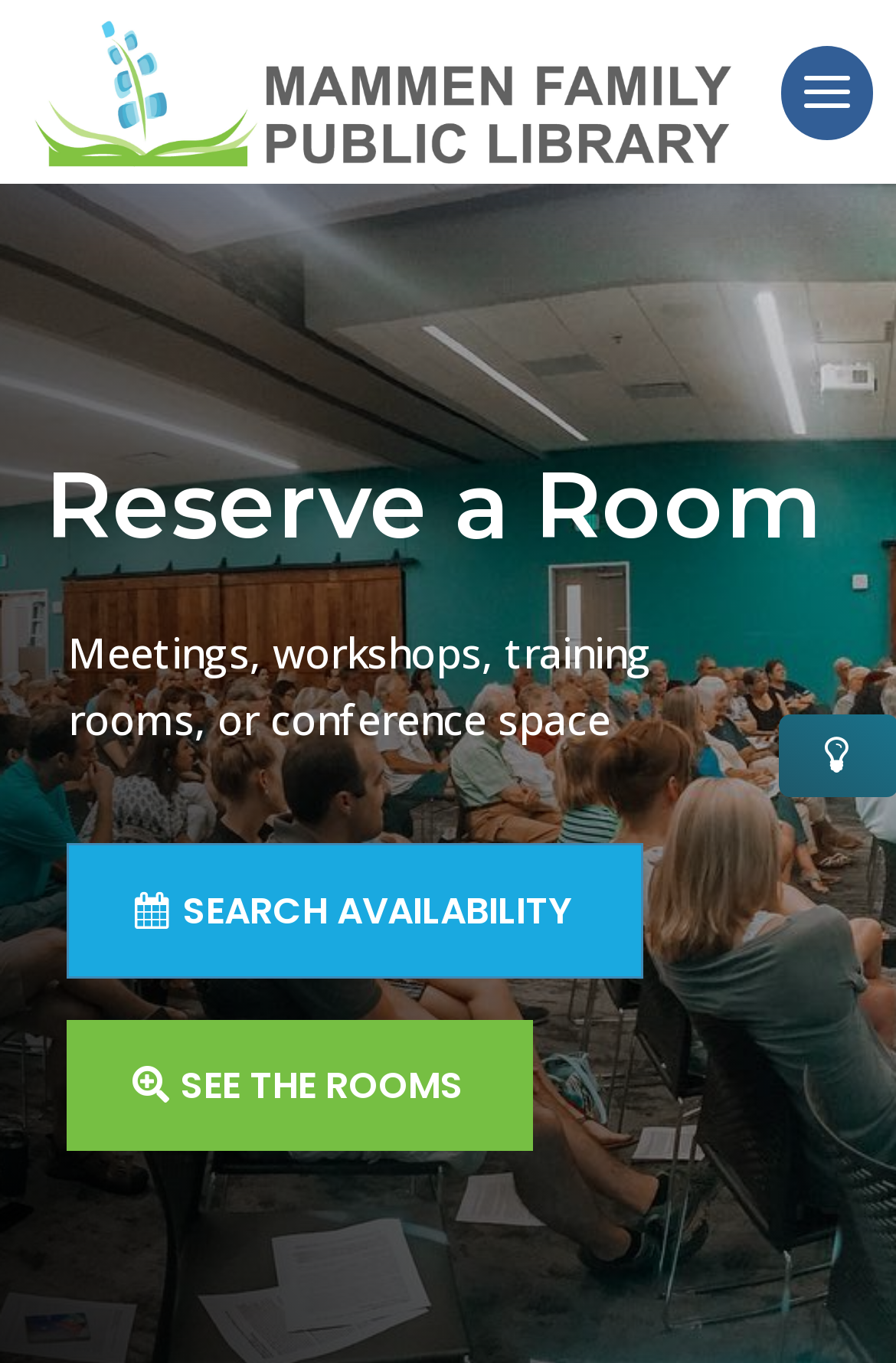Describe every aspect of the webpage comprehensively.

The webpage is about reserving a room at the Mammen Family Public Library. At the top left, there is a link and an image, both labeled "Mammen Family Public Library", which likely serve as a logo or header. 

Below the header, there is a search bar that spans almost the entire width of the page, located at the very top. 

Further down, there is a heading that reads "Reserve a Room", which is centered and takes up most of the page's width. 

Under the heading, there is a paragraph of text that describes the types of rooms available for reservation, including meetings, workshops, training rooms, or conference space. 

Below the descriptive text, there are two links side by side. The first link is labeled "SEARCH AVAILABILITY" and has a magnifying glass icon, while the second link is labeled "SEE THE ROOMS" and has a building icon. These links are likely the primary calls to action for users to start the room reservation process.